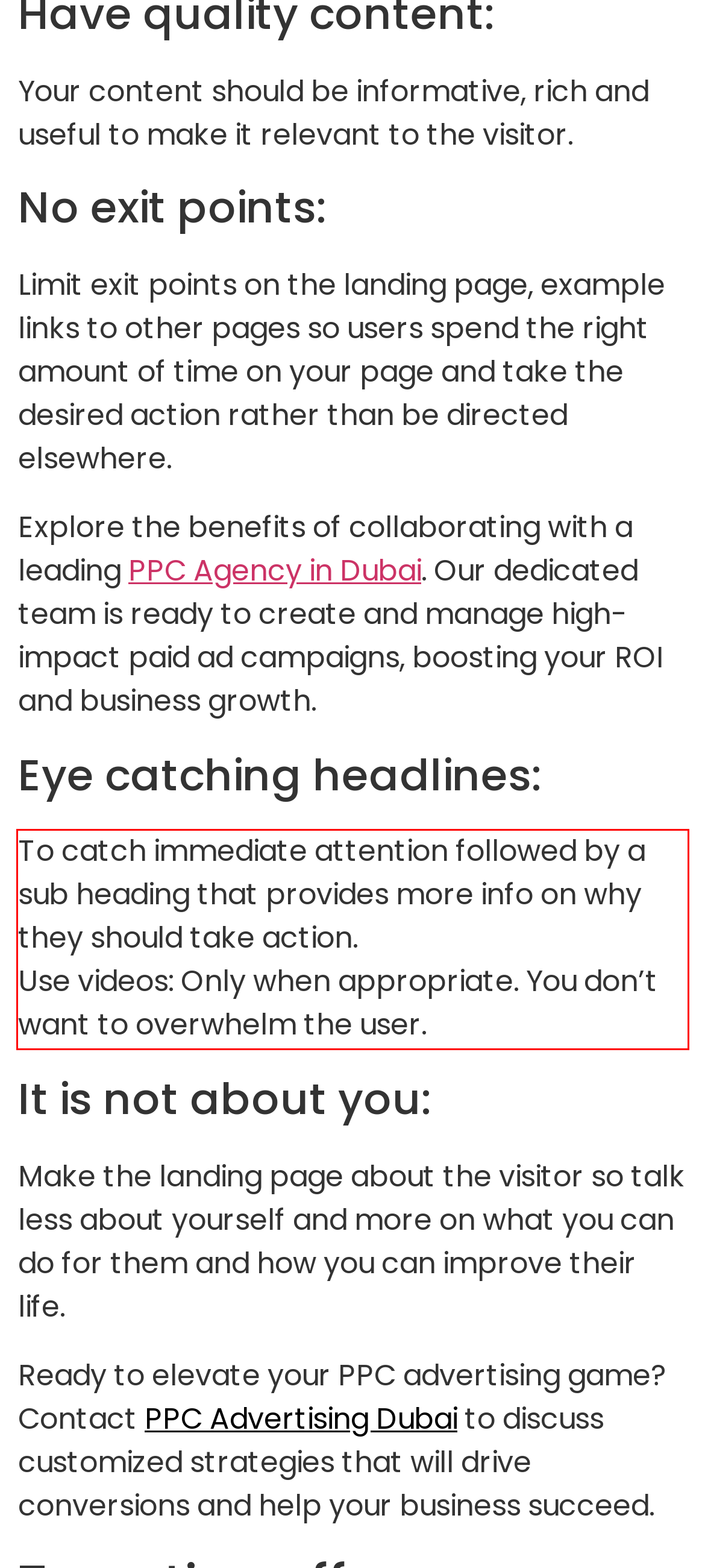You have a webpage screenshot with a red rectangle surrounding a UI element. Extract the text content from within this red bounding box.

To catch immediate attention followed by a sub heading that provides more info on why they should take action. Use videos: Only when appropriate. You don’t want to overwhelm the user.